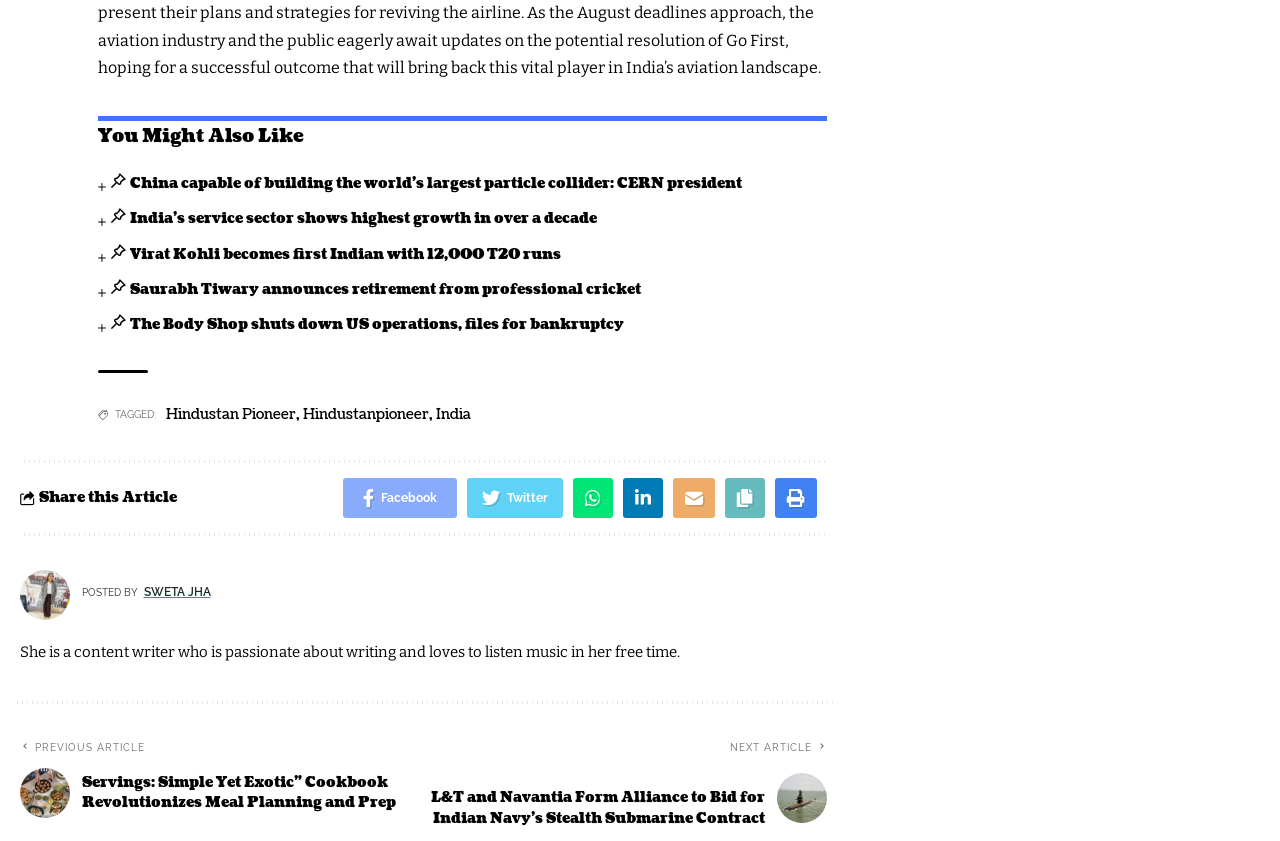Provide your answer in one word or a succinct phrase for the question: 
How many social media links are available?

6